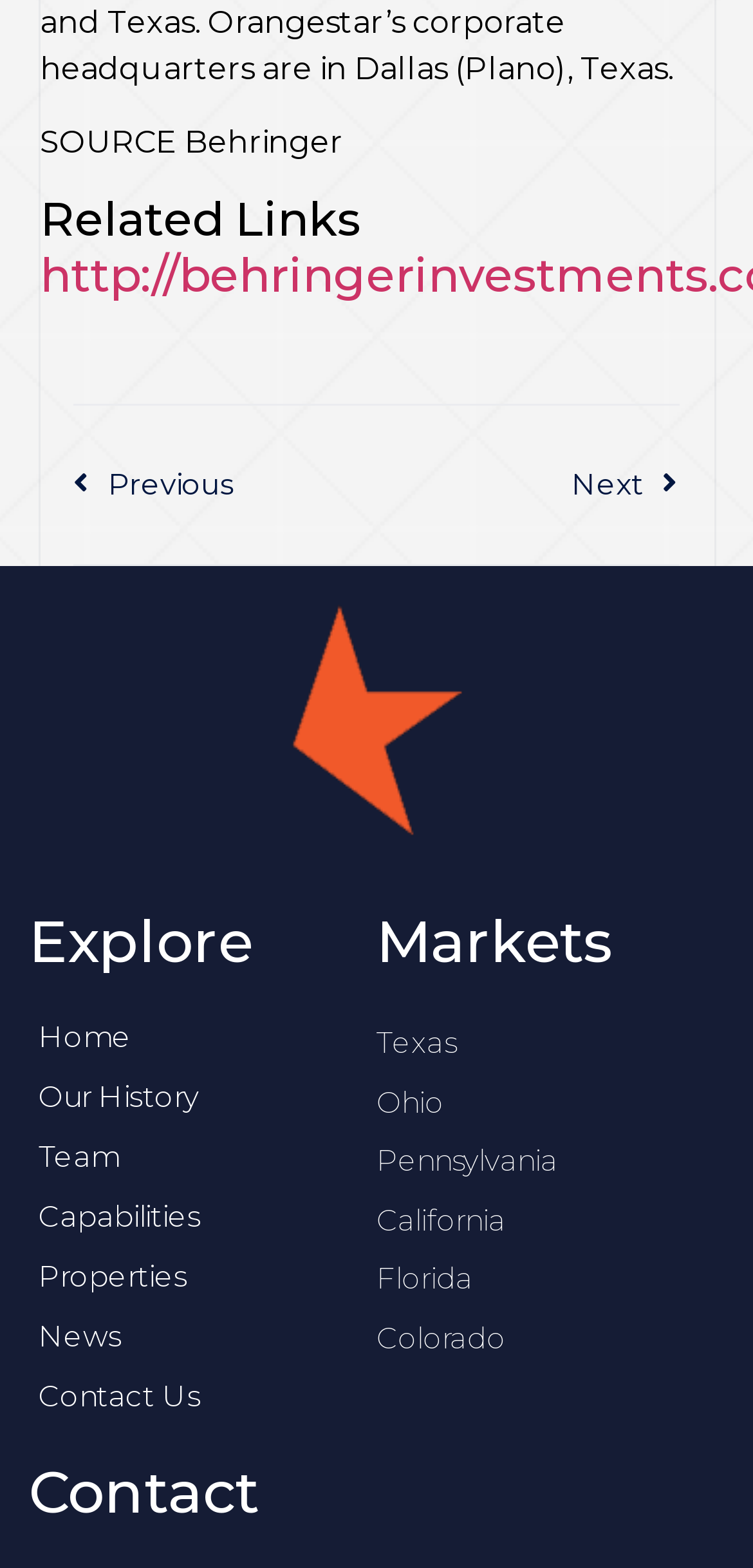Identify the bounding box coordinates of the clickable region to carry out the given instruction: "Click on 'ORANGESTAR Logo'".

[0.386, 0.386, 0.614, 0.534]